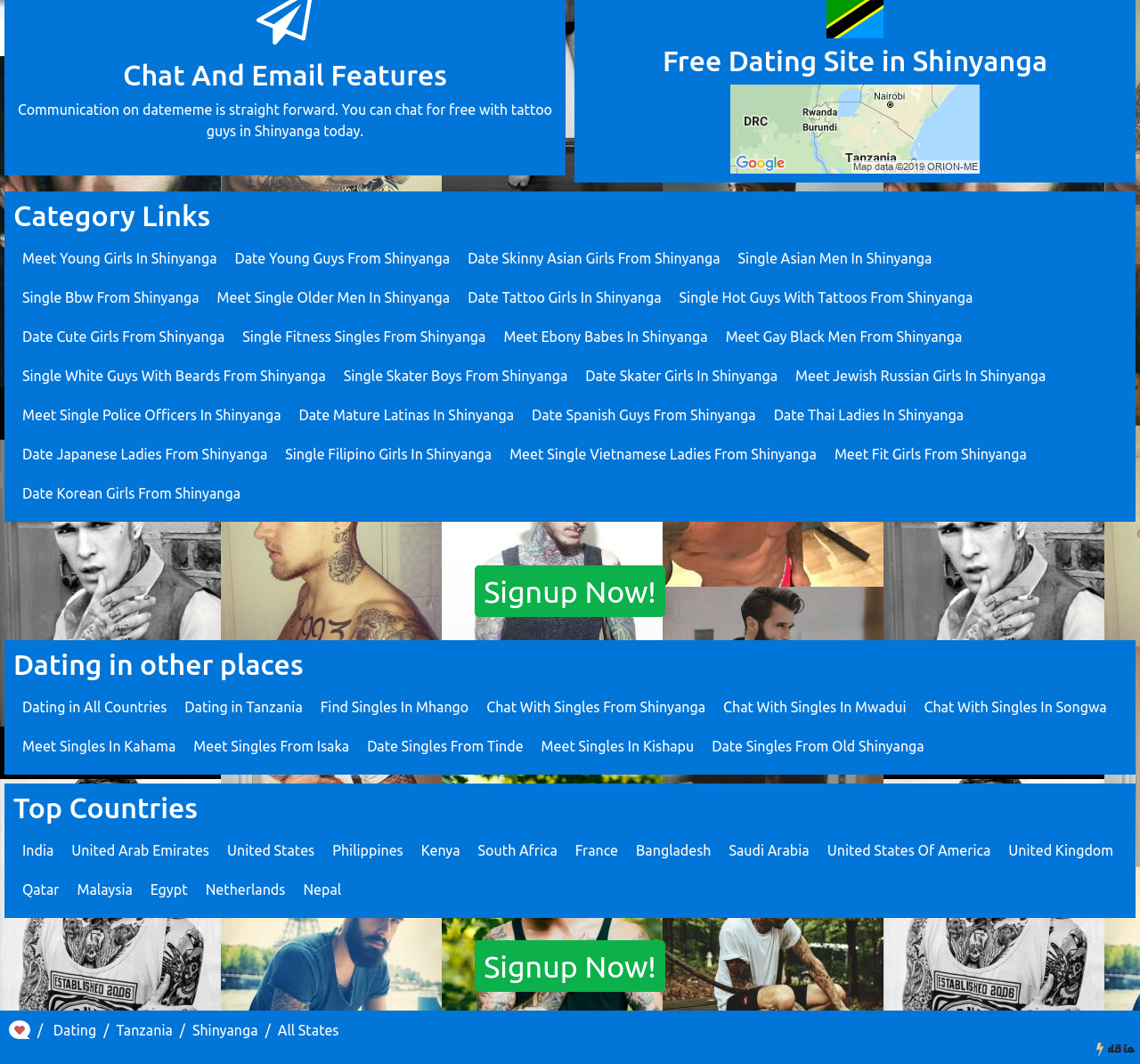How many links are there under the 'Category Links' heading?
Refer to the image and provide a one-word or short phrase answer.

14